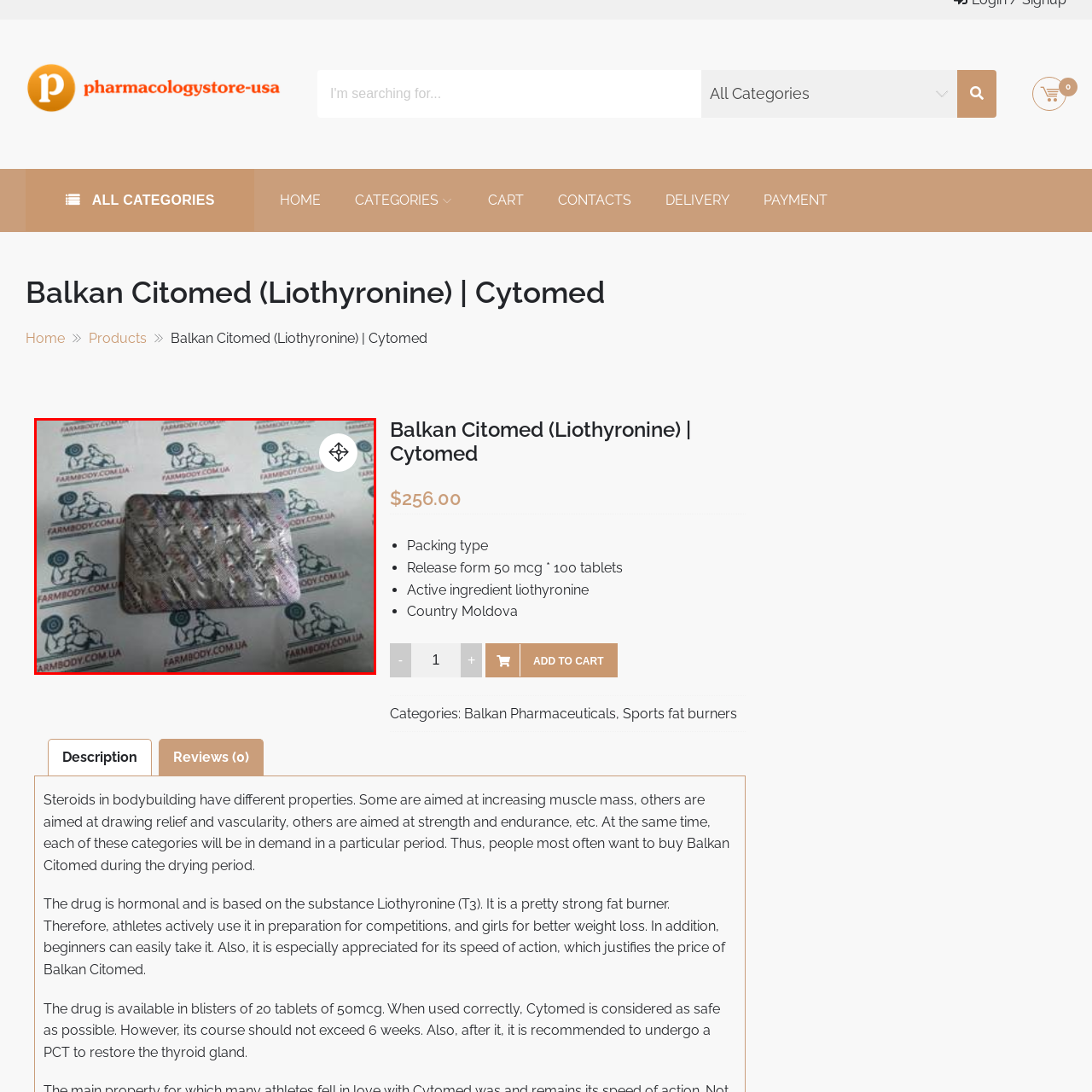Refer to the image area inside the black border, What is the focus of the background design? 
Respond concisely with a single word or phrase.

fitness theme